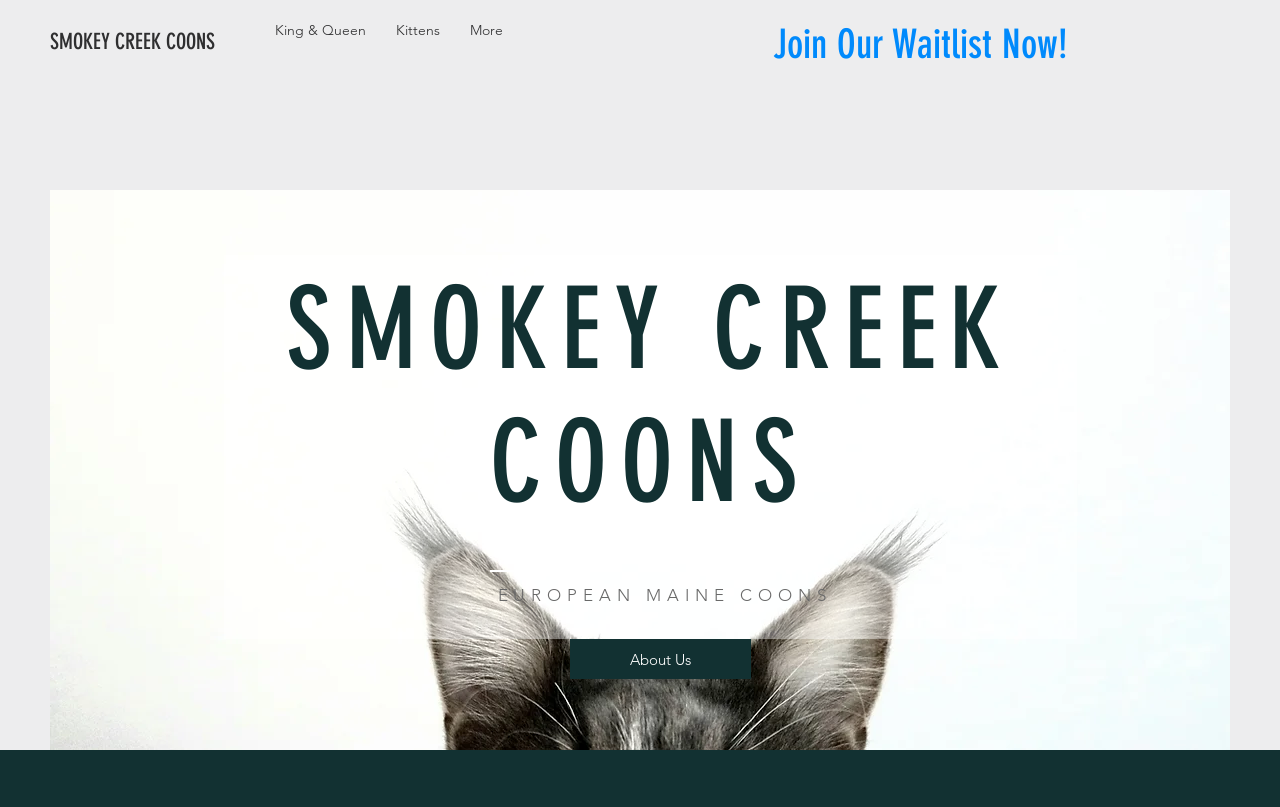Please reply with a single word or brief phrase to the question: 
What is the name of the image on the webpage?

20201231_195004_edited.jpg